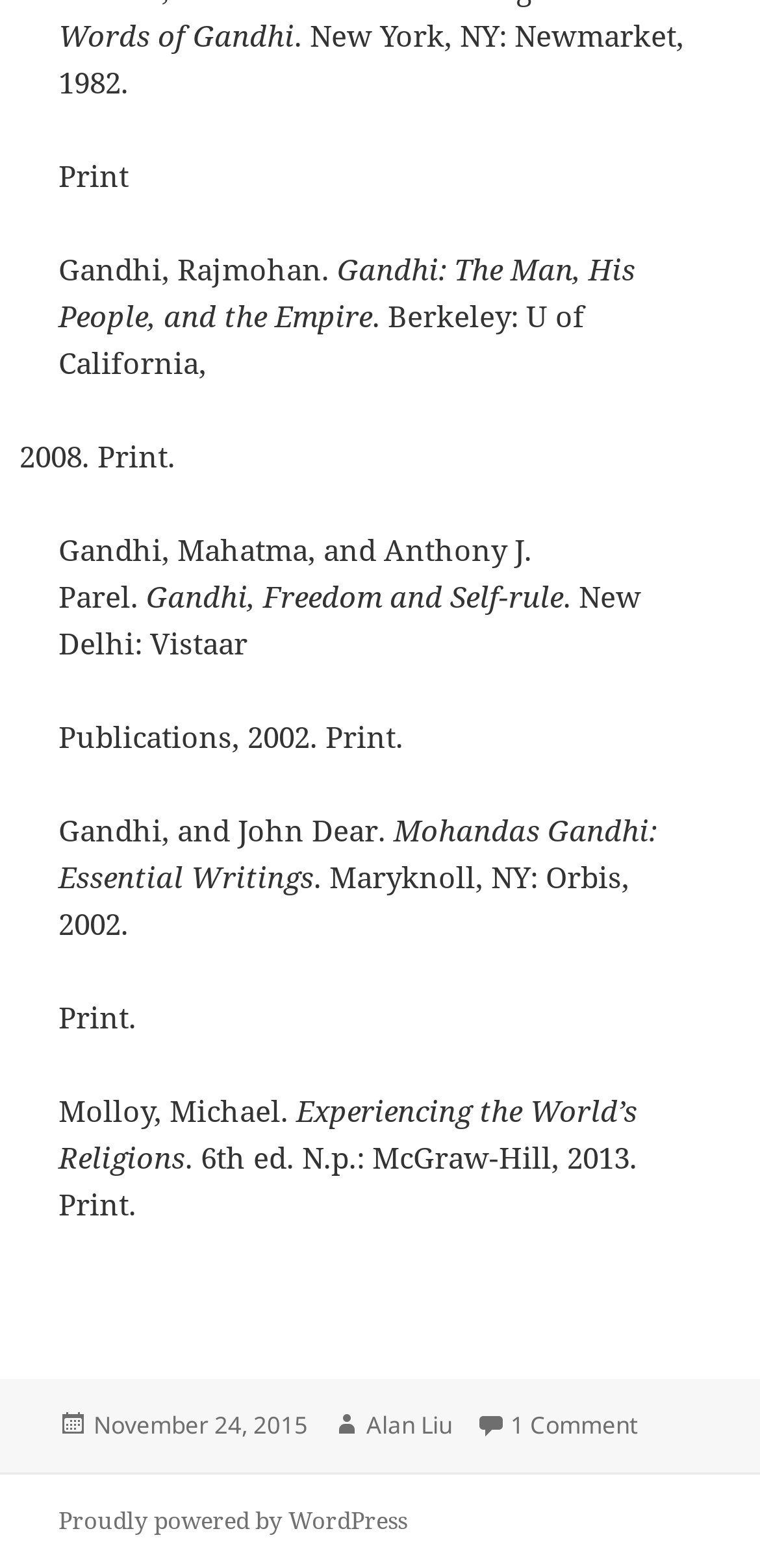Locate the UI element described by Alan Liu in the provided webpage screenshot. Return the bounding box coordinates in the format (top-left x, top-left y, bottom-right x, bottom-right y), ensuring all values are between 0 and 1.

[0.482, 0.898, 0.595, 0.92]